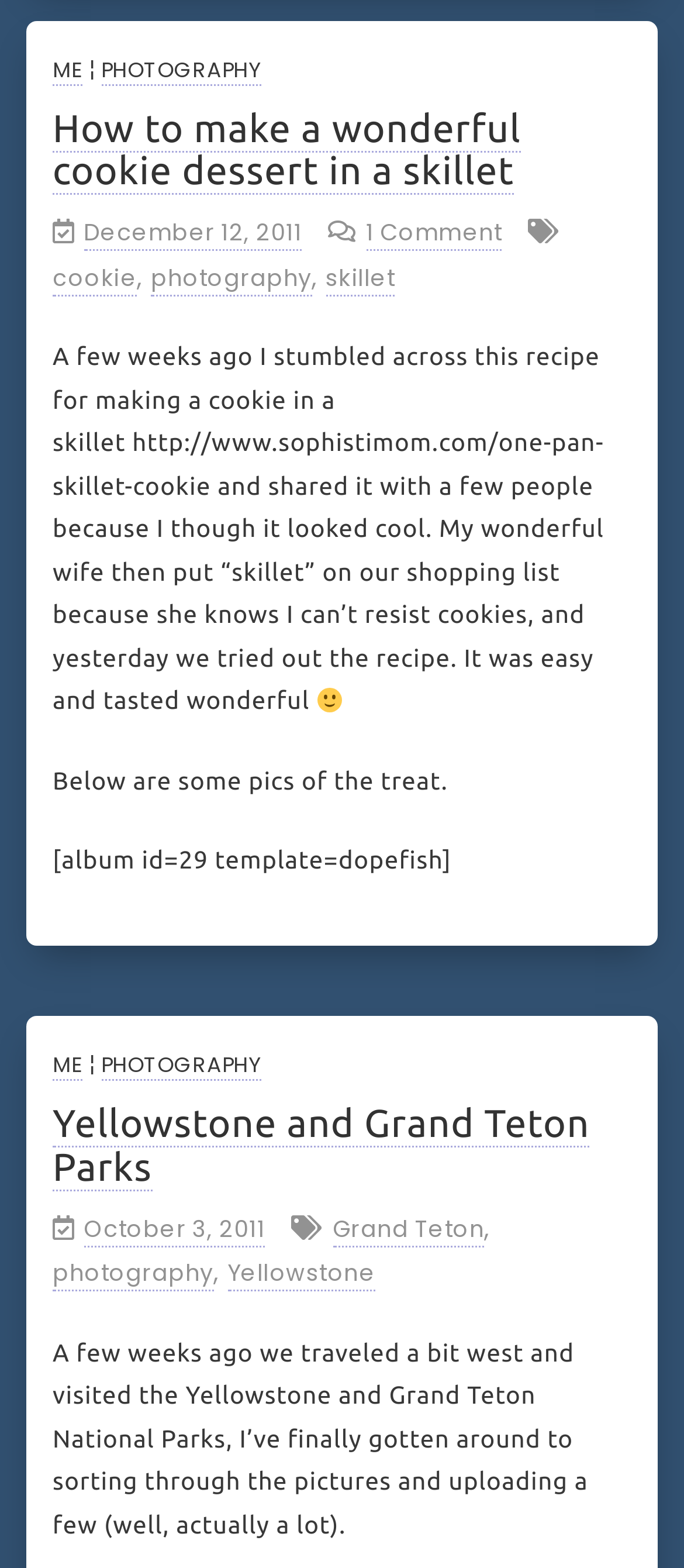Specify the bounding box coordinates of the element's region that should be clicked to achieve the following instruction: "Check 'PHOTOGRAPHY'". The bounding box coordinates consist of four float numbers between 0 and 1, in the format [left, top, right, bottom].

[0.147, 0.034, 0.382, 0.054]